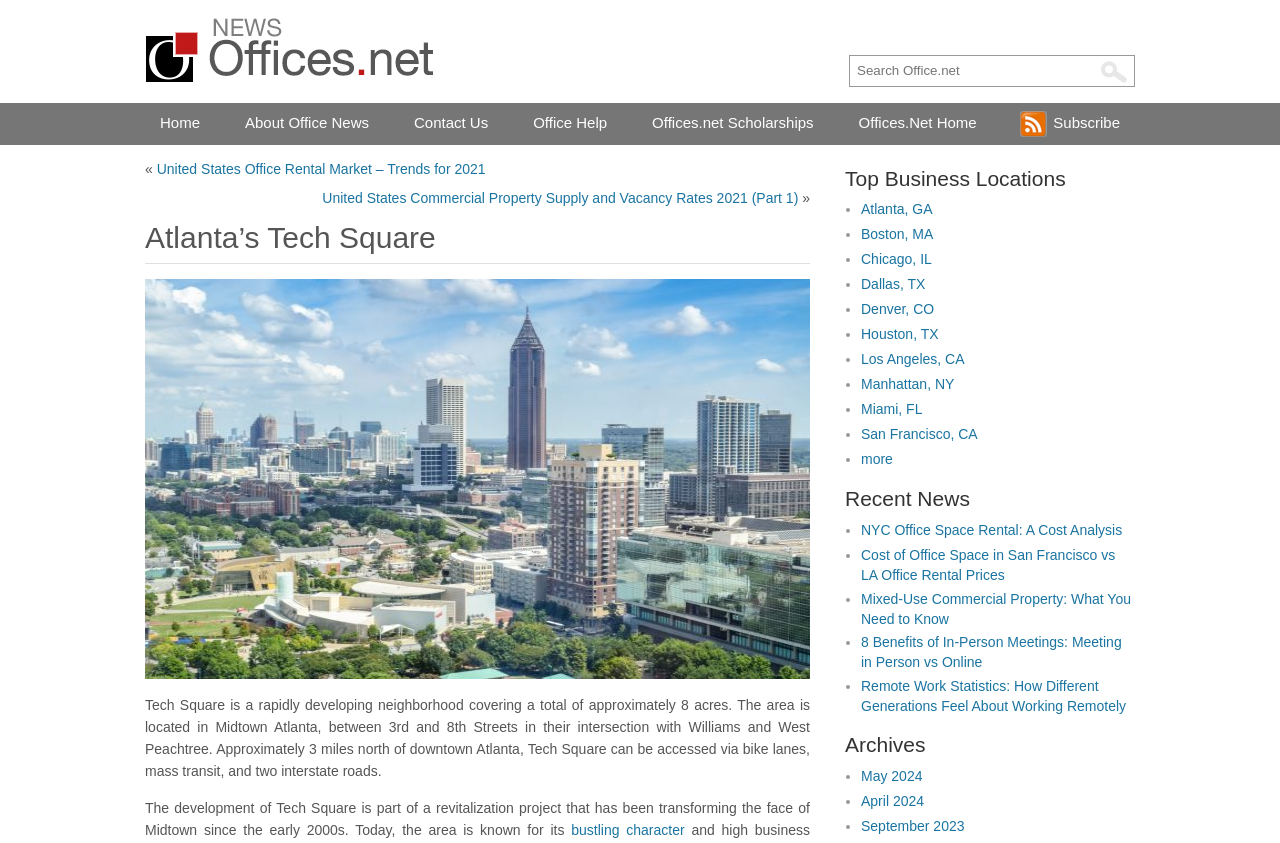Find the bounding box coordinates of the element you need to click on to perform this action: 'Search Office.net'. The coordinates should be represented by four float values between 0 and 1, in the format [left, top, right, bottom].

[0.666, 0.071, 0.852, 0.096]